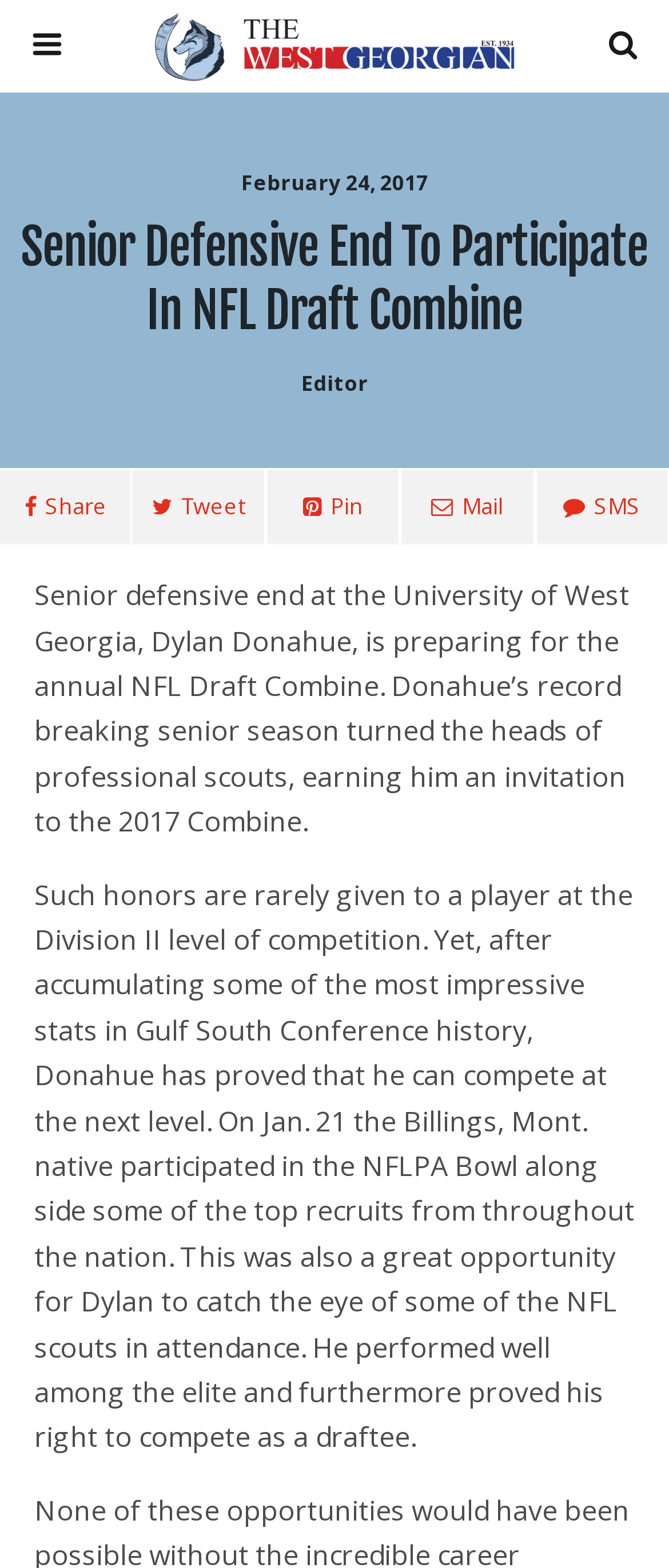Extract the top-level heading from the webpage and provide its text.

Senior Defensive End To Participate In NFL Draft Combine